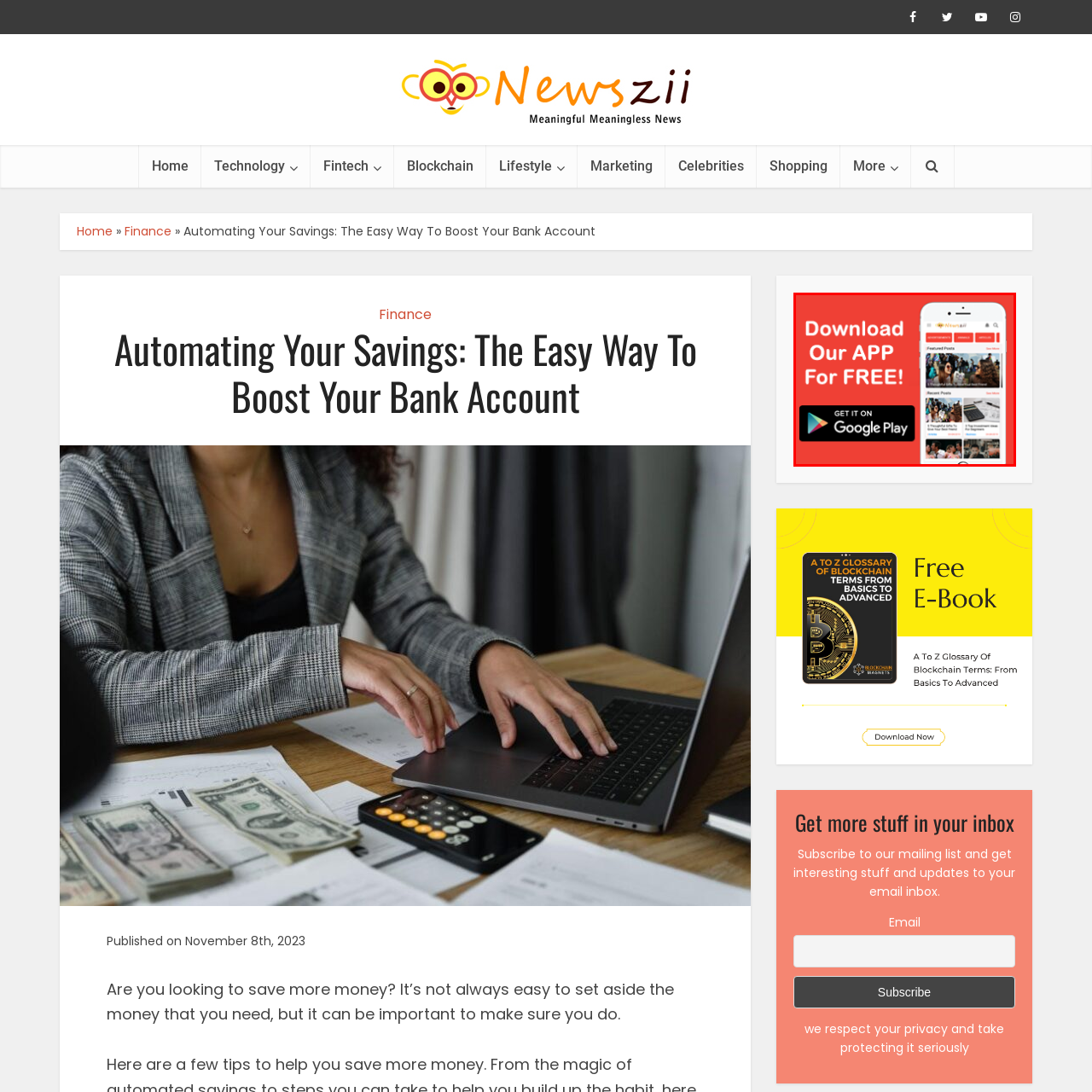What is the name of the app being promoted?
Inspect the image inside the red bounding box and answer the question with as much detail as you can.

The name of the app being promoted is Newszii because the caption mentions that the image promotes the 'Newszii' app, showcasing a smartphone displaying the app interface.